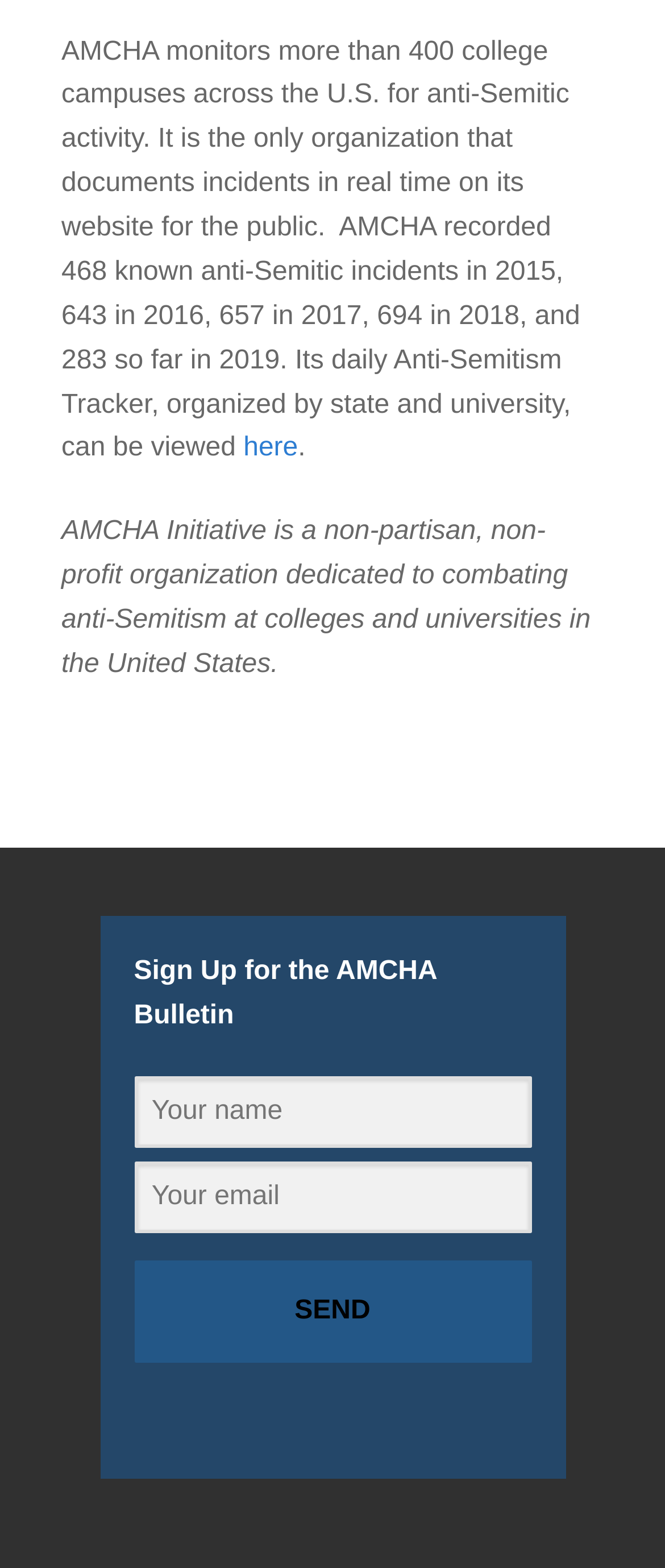Please answer the following question as detailed as possible based on the image: 
What can be viewed by state and university?

The webpage mentions that AMCHA's daily Anti-Semitism Tracker, organized by state and university, can be viewed, and it provides a link to access it.